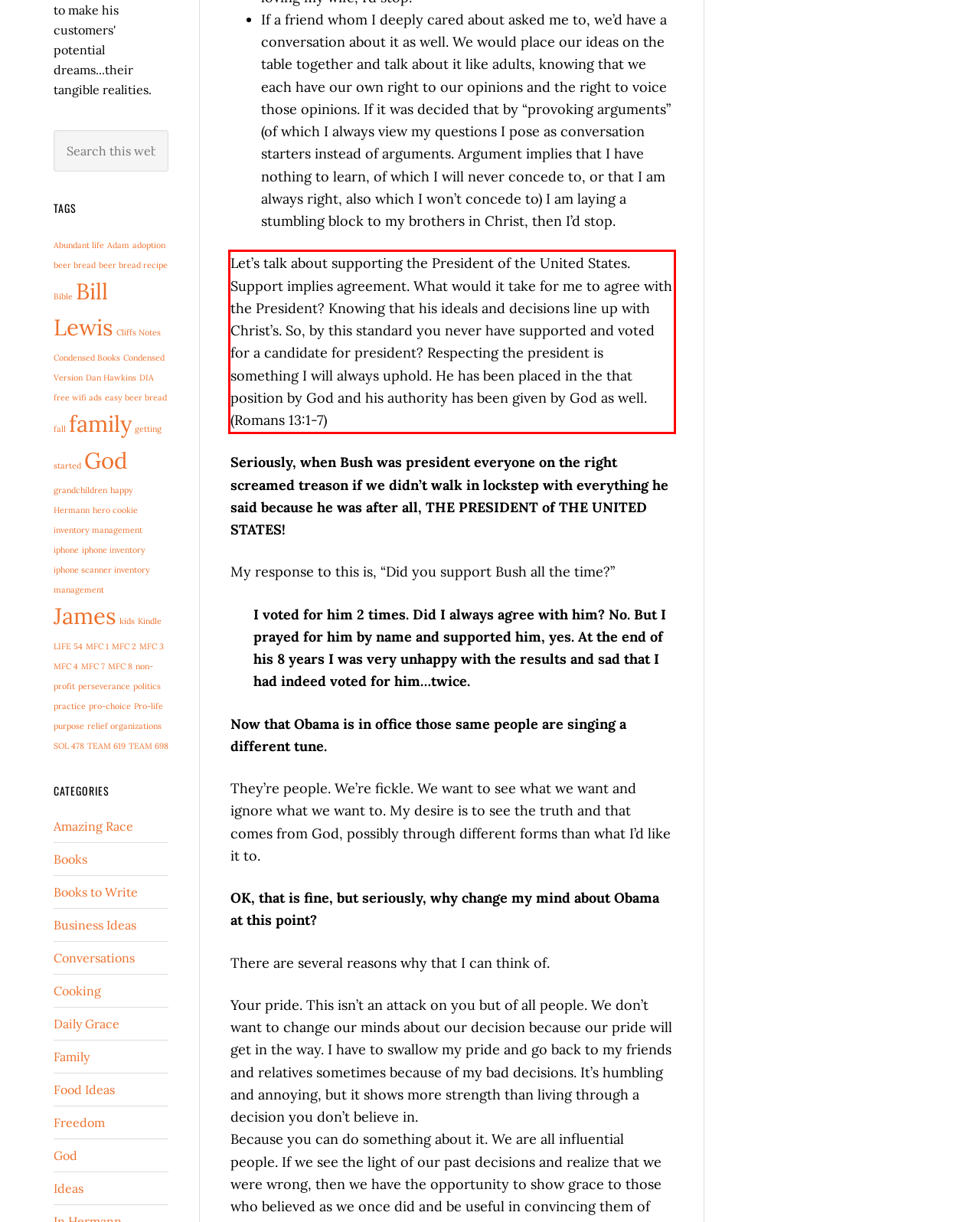Please perform OCR on the text within the red rectangle in the webpage screenshot and return the text content.

Let’s talk about supporting the President of the United States. Support implies agreement. What would it take for me to agree with the President? Knowing that his ideals and decisions line up with Christ’s. So, by this standard you never have supported and voted for a candidate for president? Respecting the president is something I will always uphold. He has been placed in the that position by God and his authority has been given by God as well. (Romans 13:1-7)